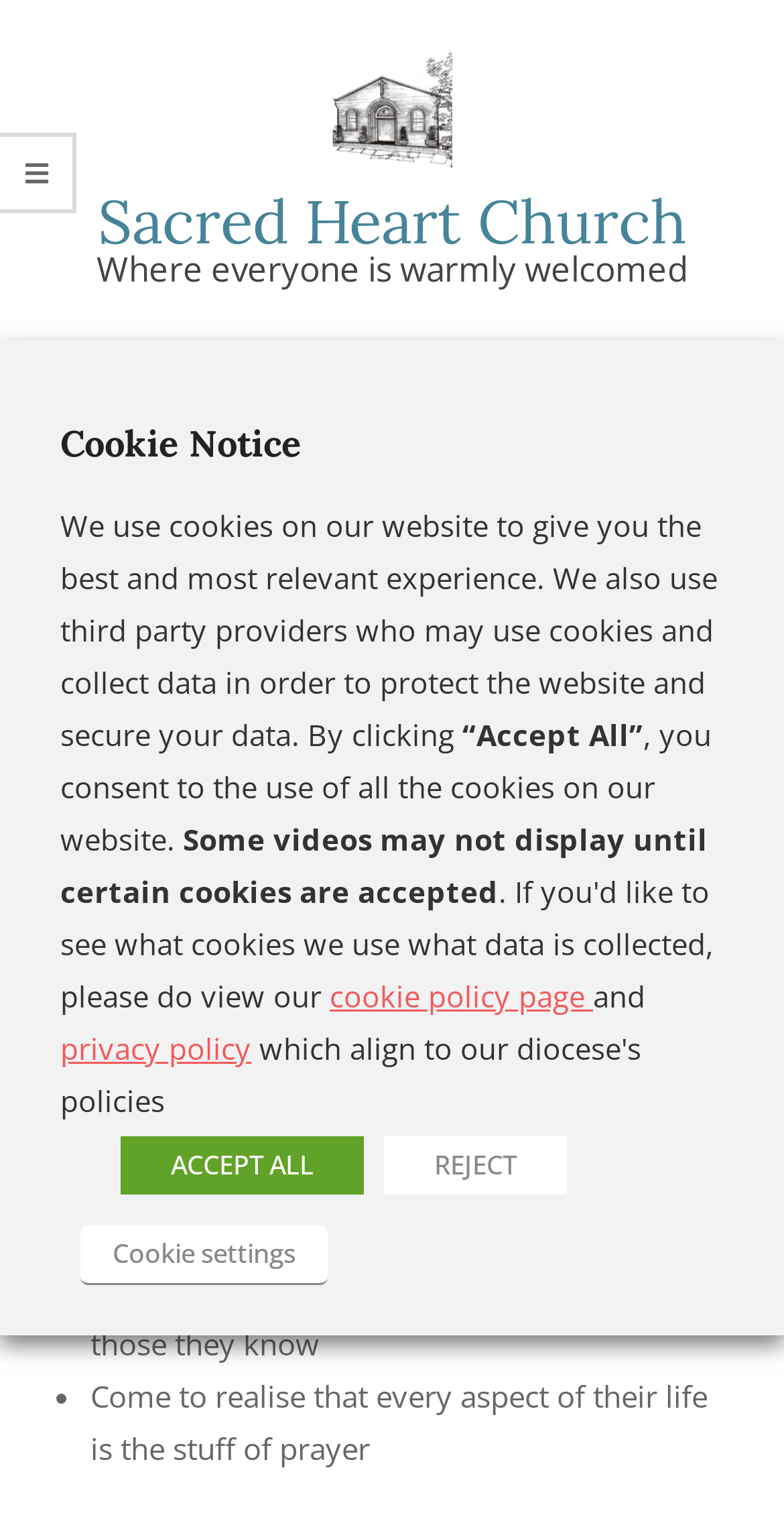Please extract the webpage's main title and generate its text content.

Compost Prayers & Rocks Afternoon